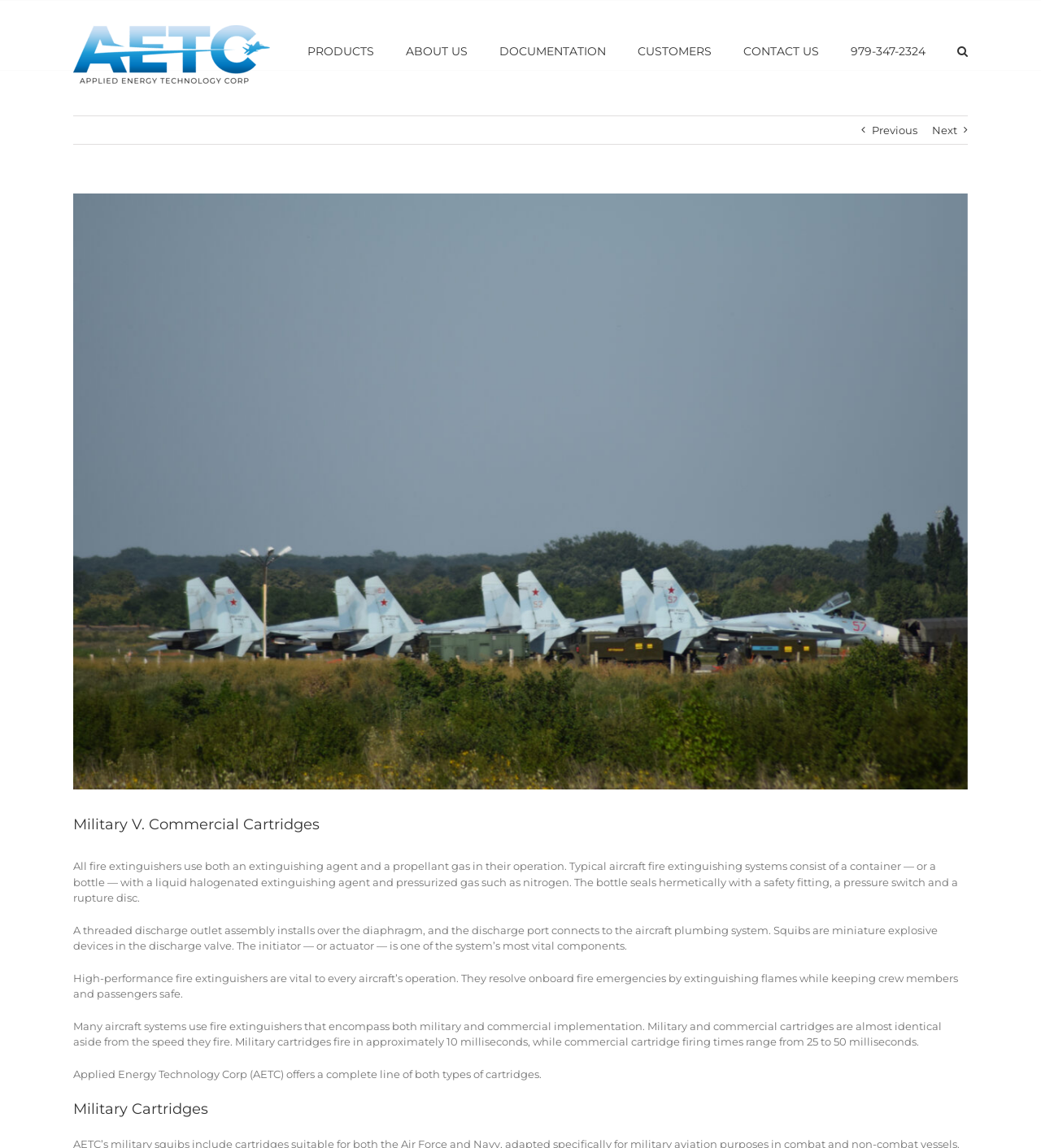Please locate the bounding box coordinates of the region I need to click to follow this instruction: "Contact us".

[0.714, 0.0, 0.787, 0.084]